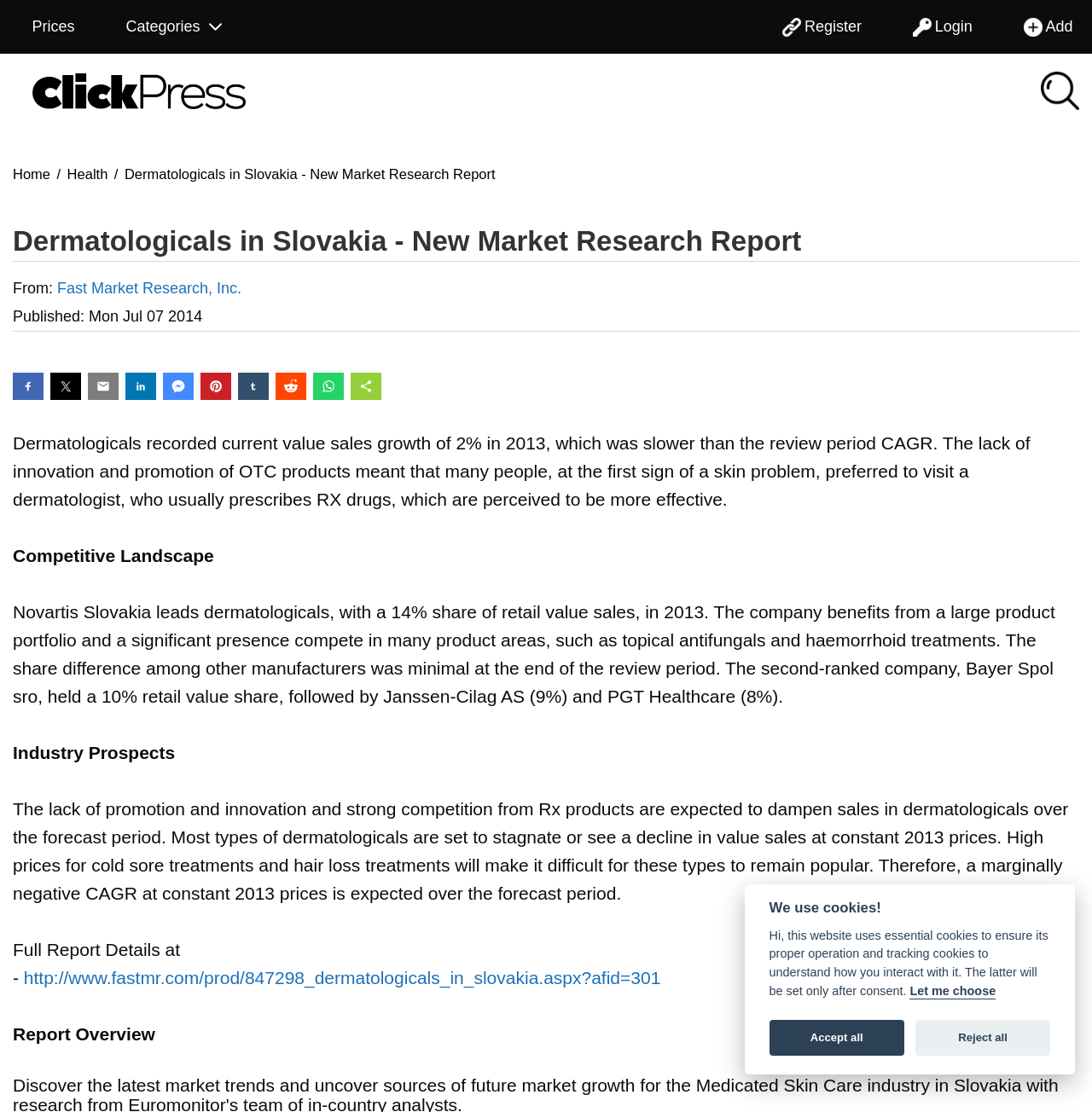Identify the bounding box coordinates necessary to click and complete the given instruction: "Click the 'Login' link".

[0.824, 0.0, 0.902, 0.048]